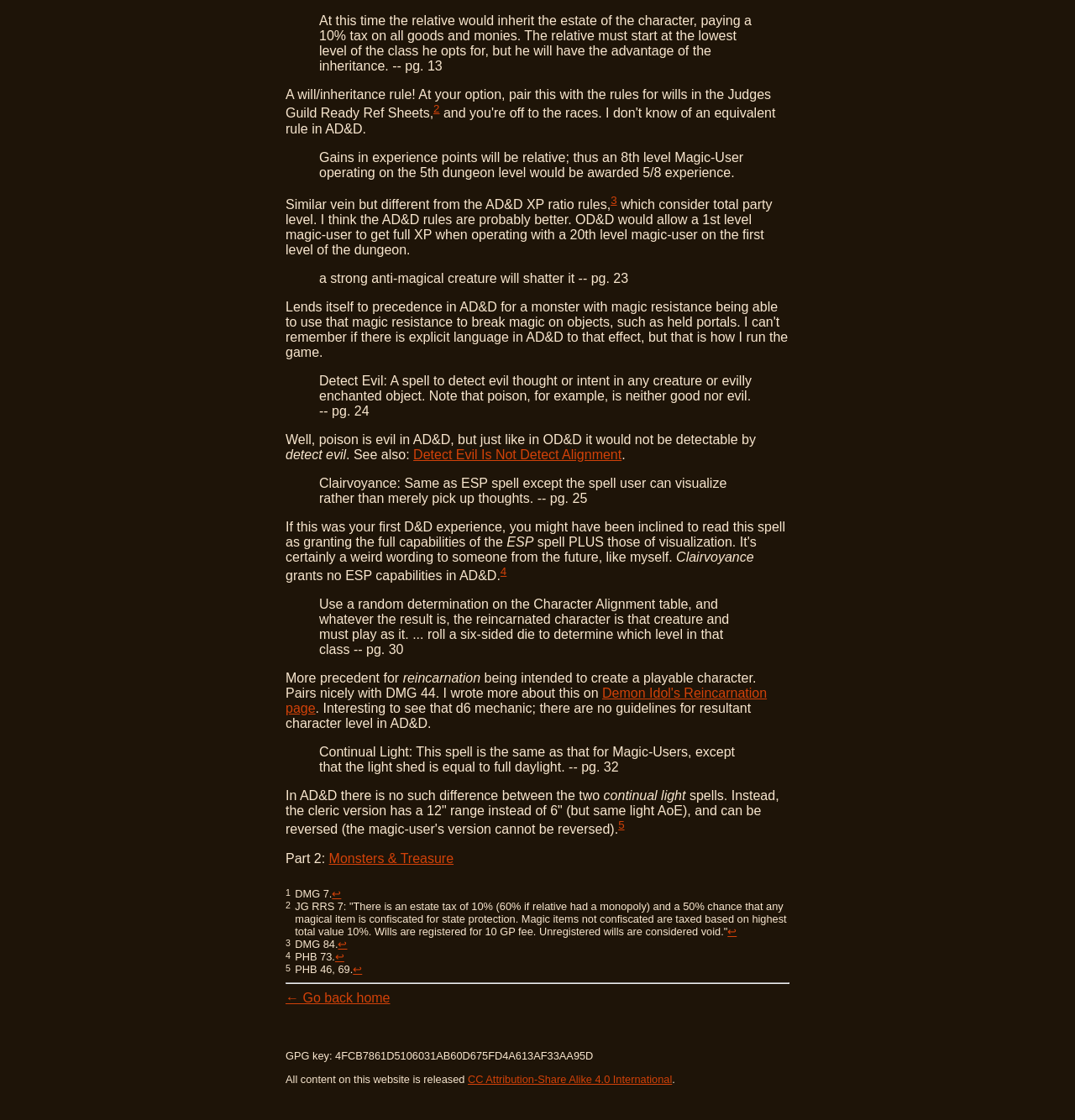Locate the bounding box of the UI element defined by this description: "CC Attribution-Share Alike 4.0 International". The coordinates should be given as four float numbers between 0 and 1, formatted as [left, top, right, bottom].

[0.435, 0.958, 0.625, 0.969]